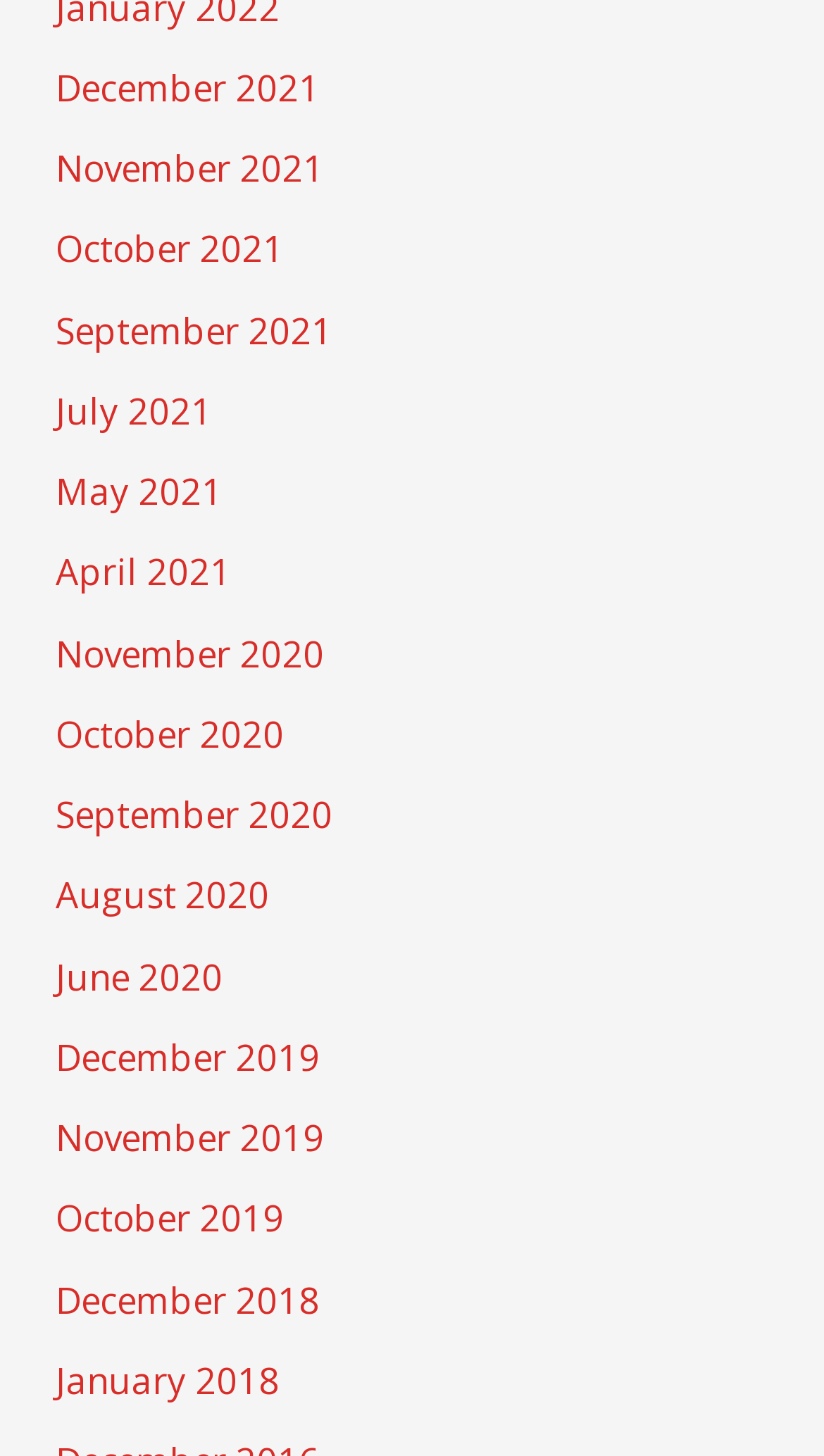Are there any months missing from 2021?
From the details in the image, answer the question comprehensively.

I looked at the links on the webpage and found that all 12 months of 2021 are represented, from January to December.